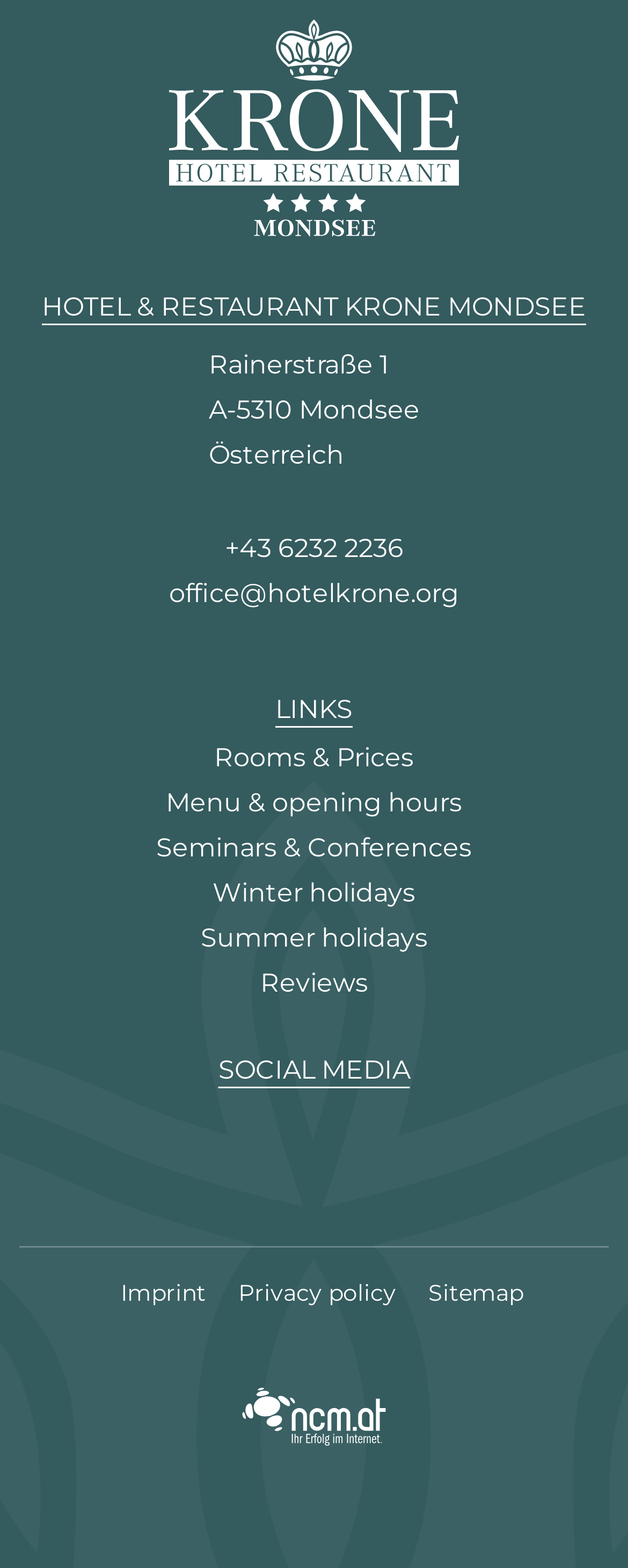What is the phone number of the hotel?
Refer to the image and give a detailed answer to the question.

The phone number of the hotel can be found below the address, where it is written as a clickable link '+43 6232 2236'.